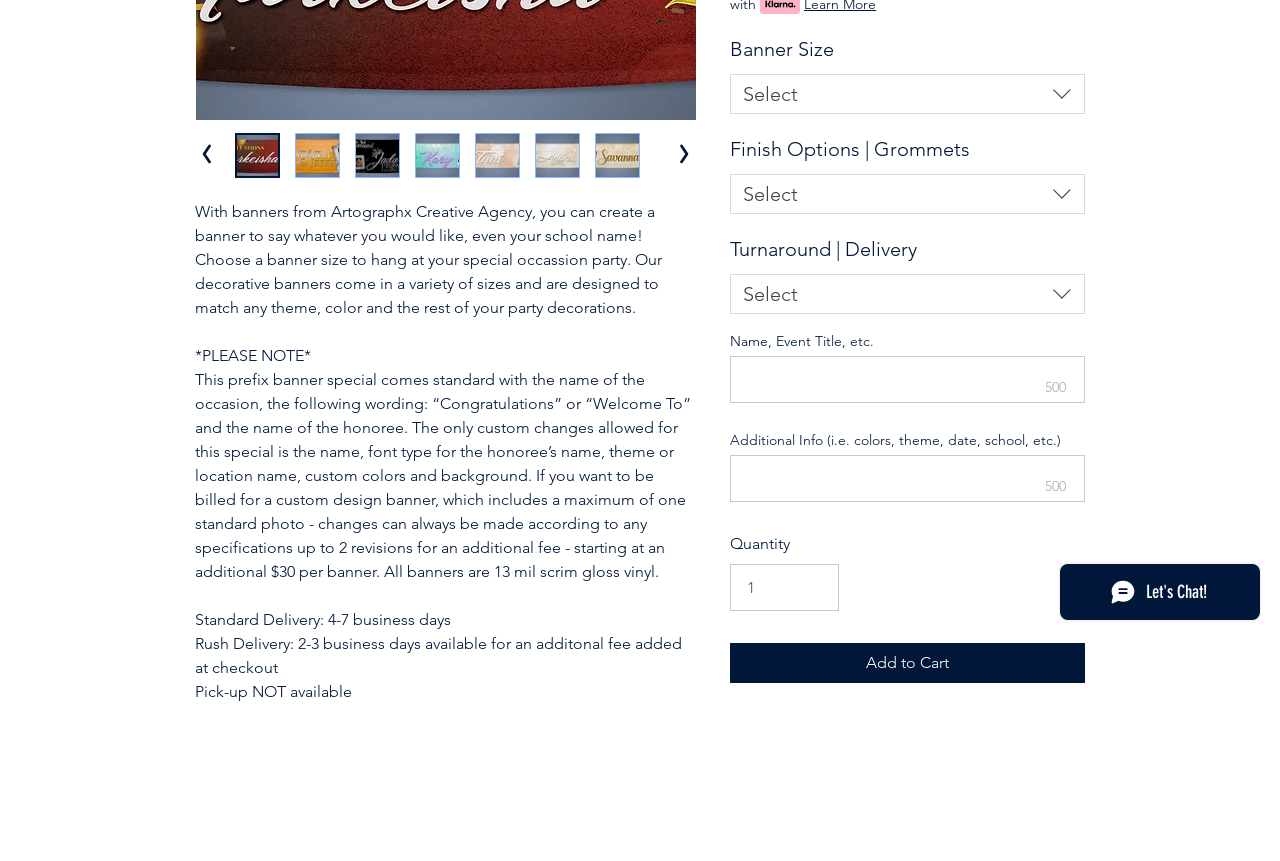Extract the bounding box coordinates for the described element: "parent_node: 500". The coordinates should be represented as four float numbers between 0 and 1: [left, top, right, bottom].

[0.57, 0.298, 0.848, 0.353]